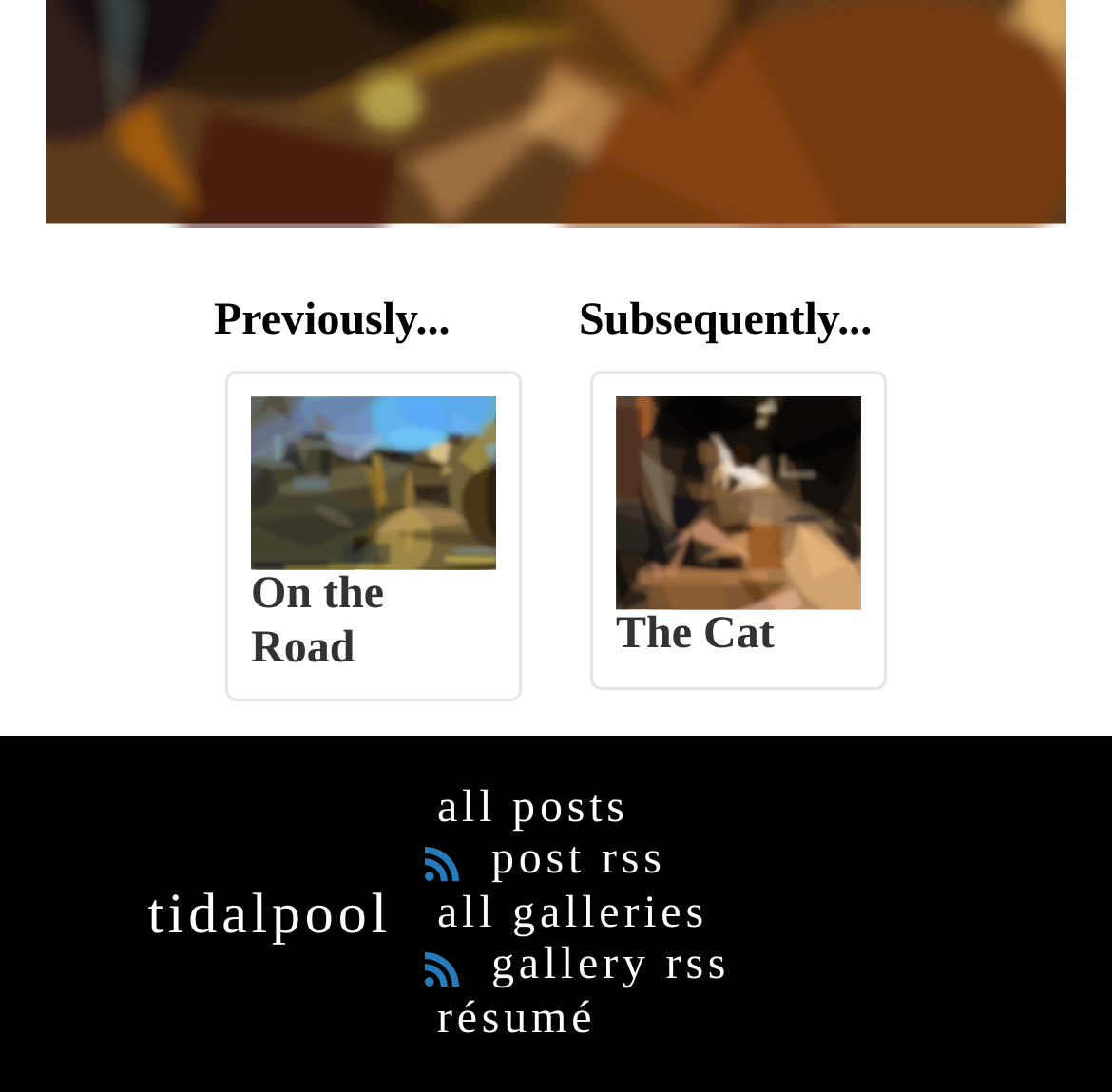Can you look at the image and give a comprehensive answer to the question:
How many images are in the first article?

I looked at the first article element and found two image elements, one with the description 'preview' and another with the description 'main'.